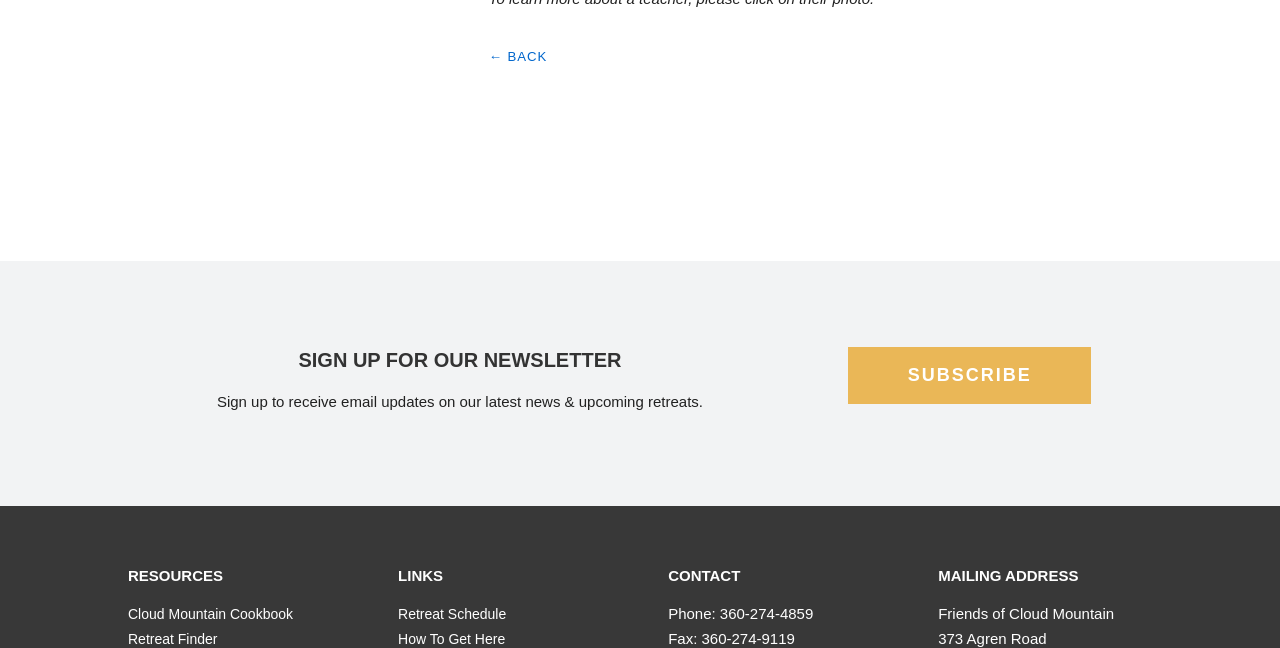Please answer the following question using a single word or phrase: 
How many links are there under RESOURCES?

2